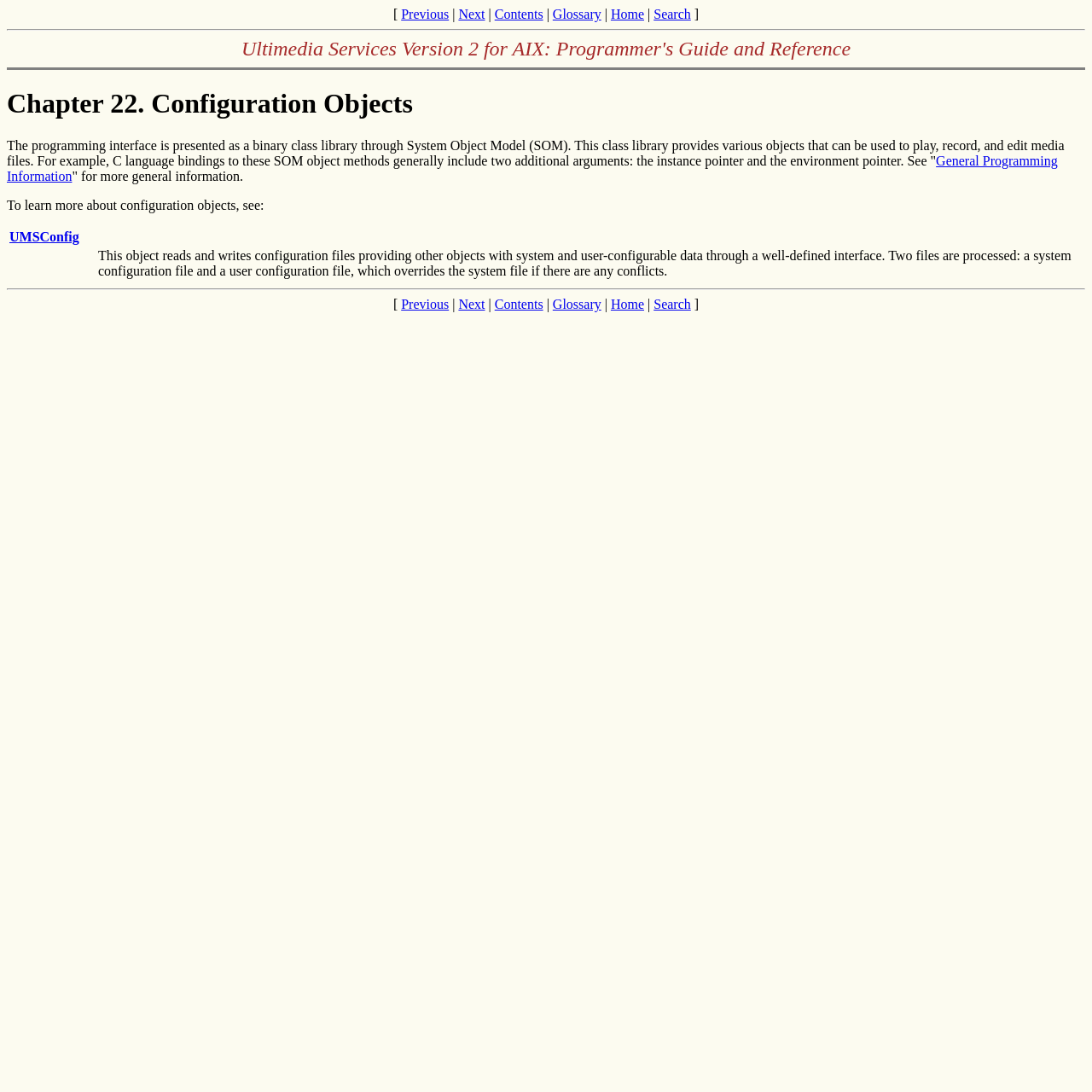Based on the image, give a detailed response to the question: What is the link 'General Programming Information' related to?

The link 'General Programming Information' is related to more general information, as indicated by the surrounding text, which suggests that the link provides additional information on programming.